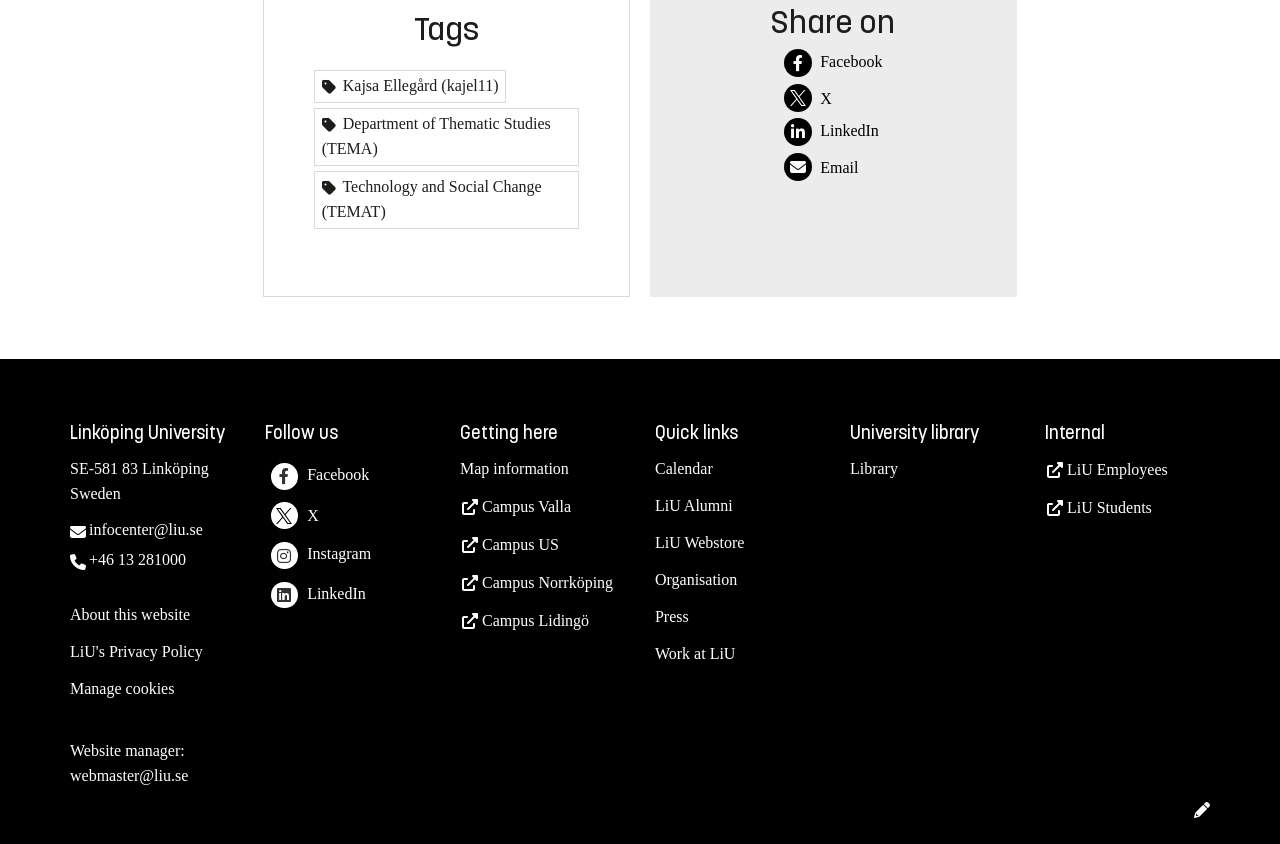Please specify the bounding box coordinates of the area that should be clicked to accomplish the following instruction: "Get map information". The coordinates should consist of four float numbers between 0 and 1, i.e., [left, top, right, bottom].

[0.359, 0.545, 0.444, 0.565]